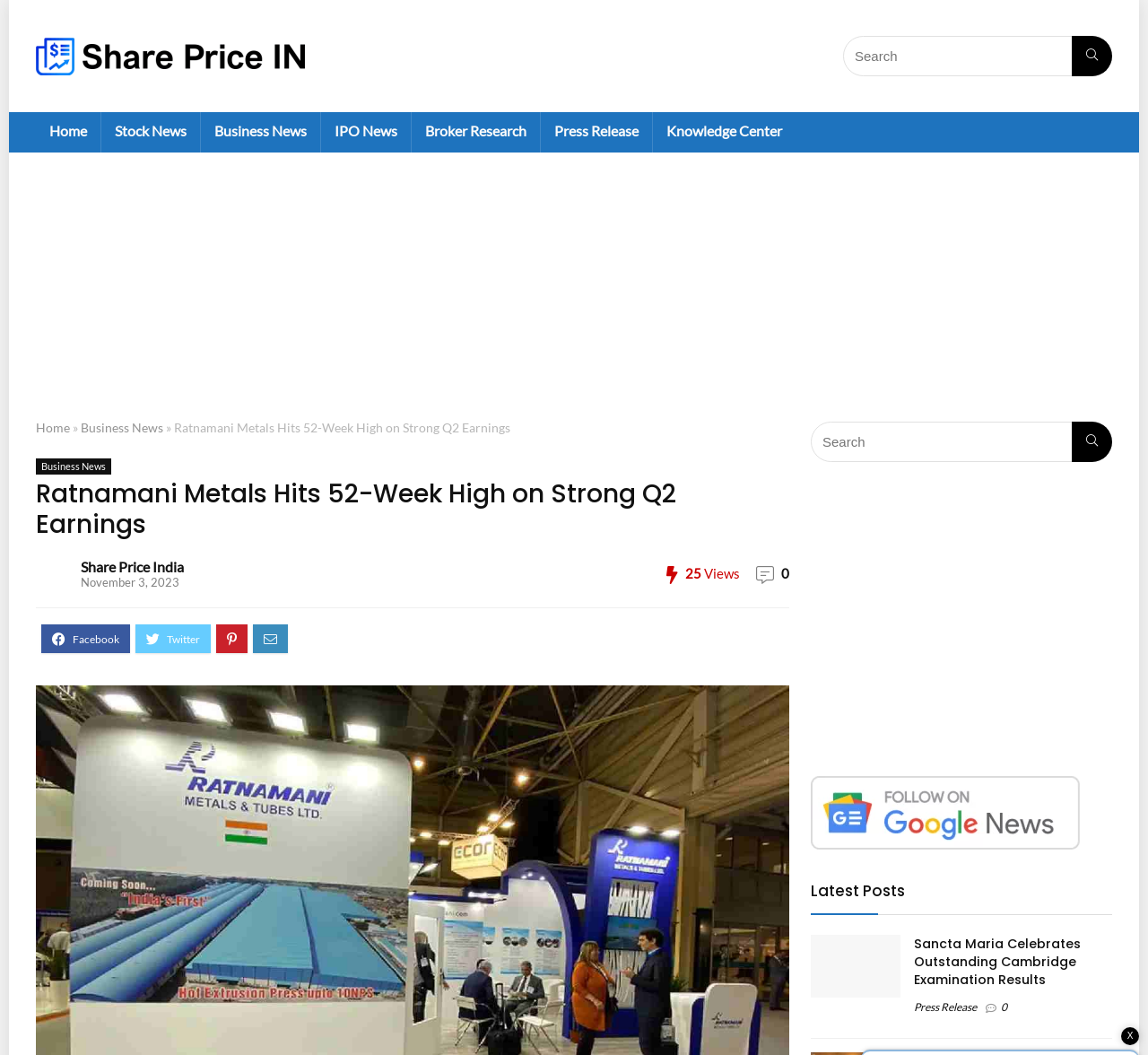Extract the bounding box coordinates of the UI element described by: "parent_node: Share Price India". The coordinates should include four float numbers ranging from 0 to 1, e.g., [left, top, right, bottom].

[0.031, 0.529, 0.062, 0.563]